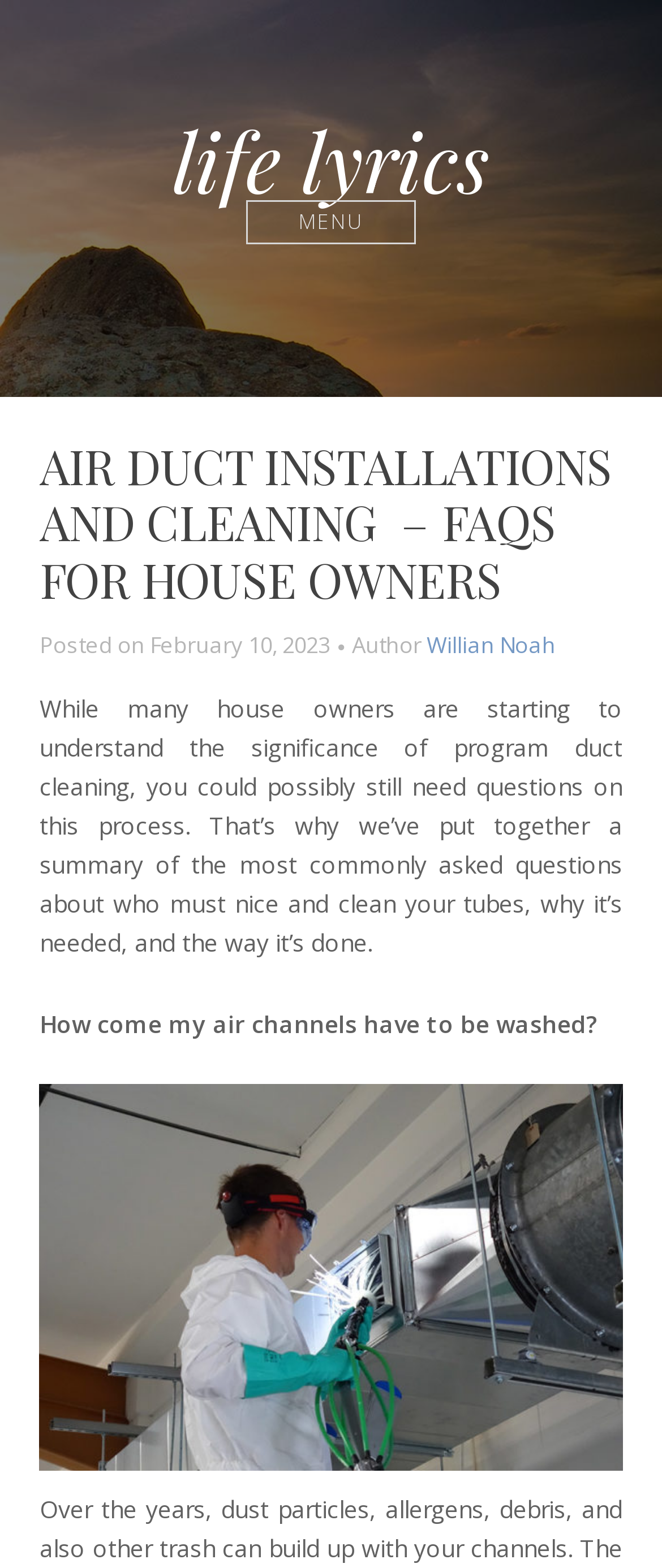Determine the bounding box for the UI element described here: "Willian Noah".

[0.645, 0.402, 0.839, 0.421]